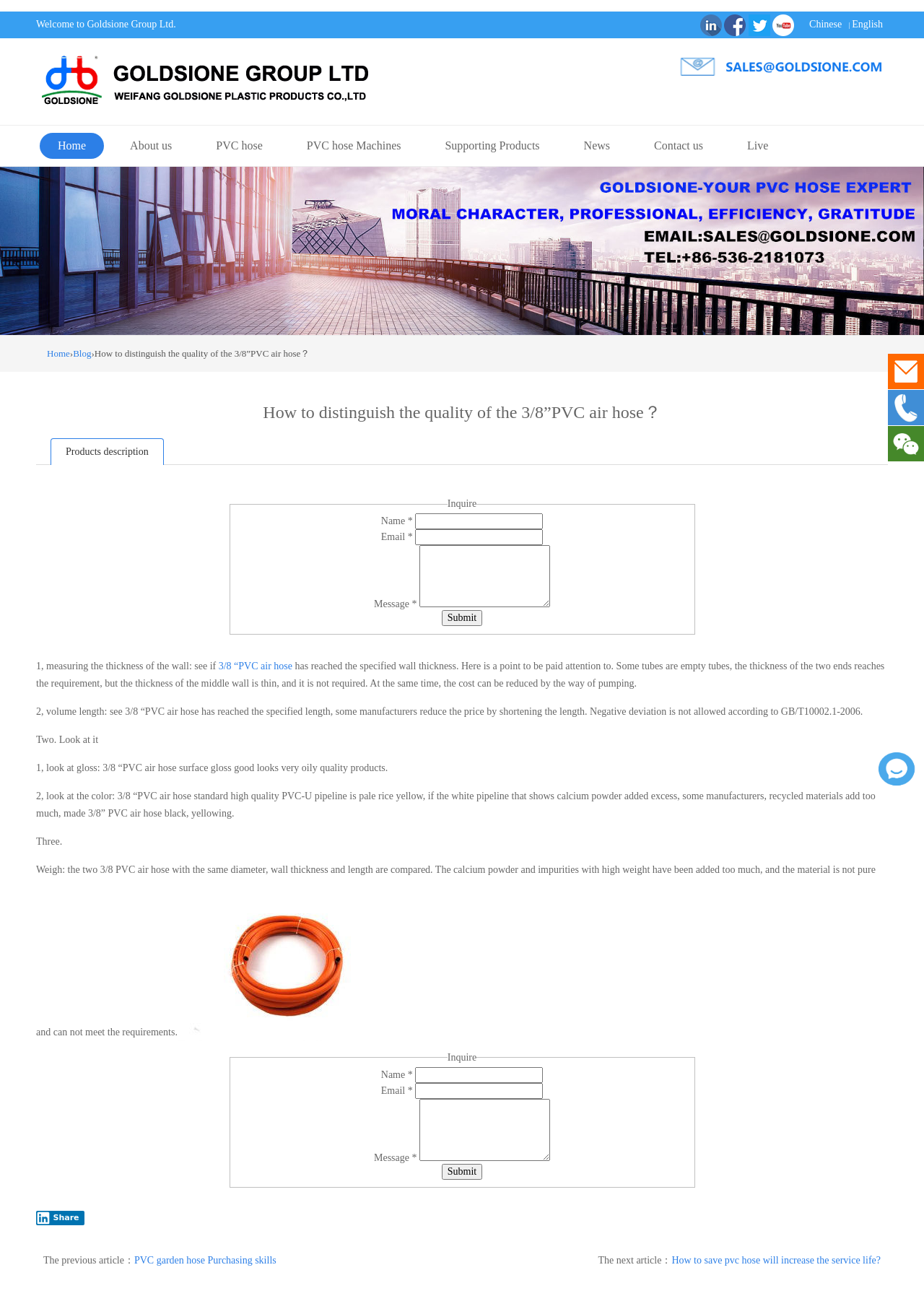Pinpoint the bounding box coordinates of the element that must be clicked to accomplish the following instruction: "Click the 'Home' link". The coordinates should be in the format of four float numbers between 0 and 1, i.e., [left, top, right, bottom].

[0.043, 0.103, 0.113, 0.123]